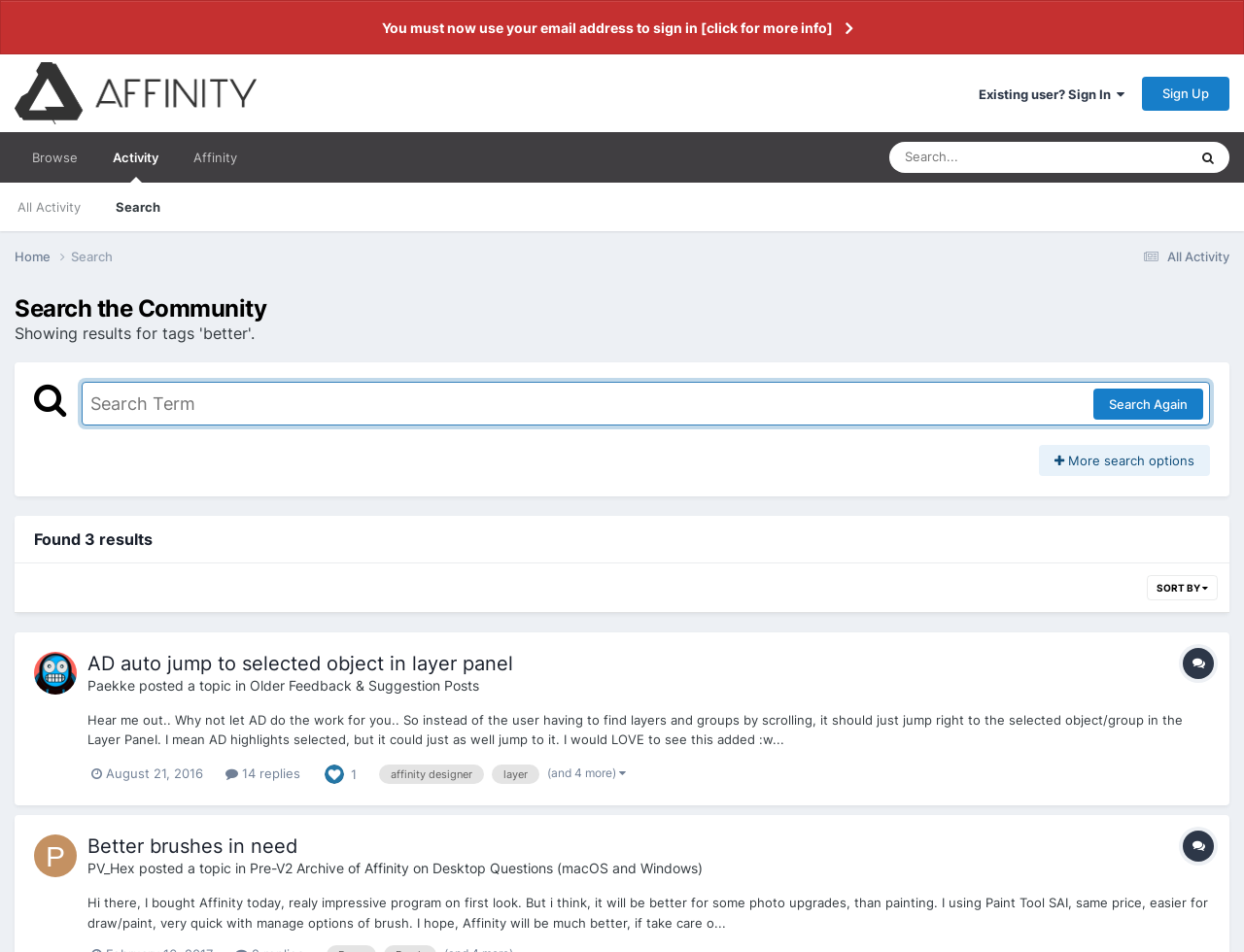What is the name of the forum?
Look at the webpage screenshot and answer the question with a detailed explanation.

The name of the forum can be found in the link 'Affinity | Forum' which is located at the top of the webpage.